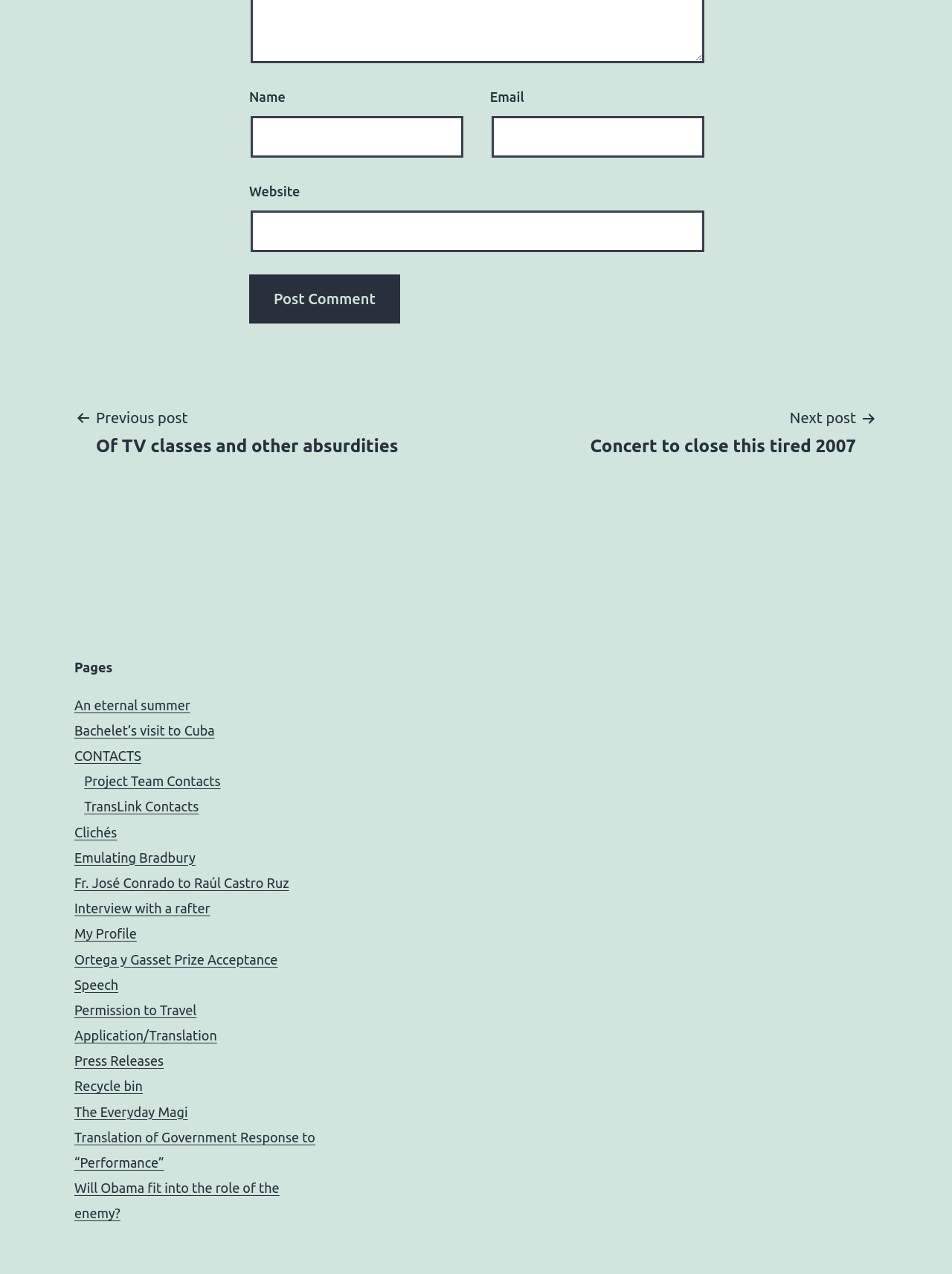What is the purpose of the textbox labeled 'Name'? From the image, respond with a single word or brief phrase.

Enter name